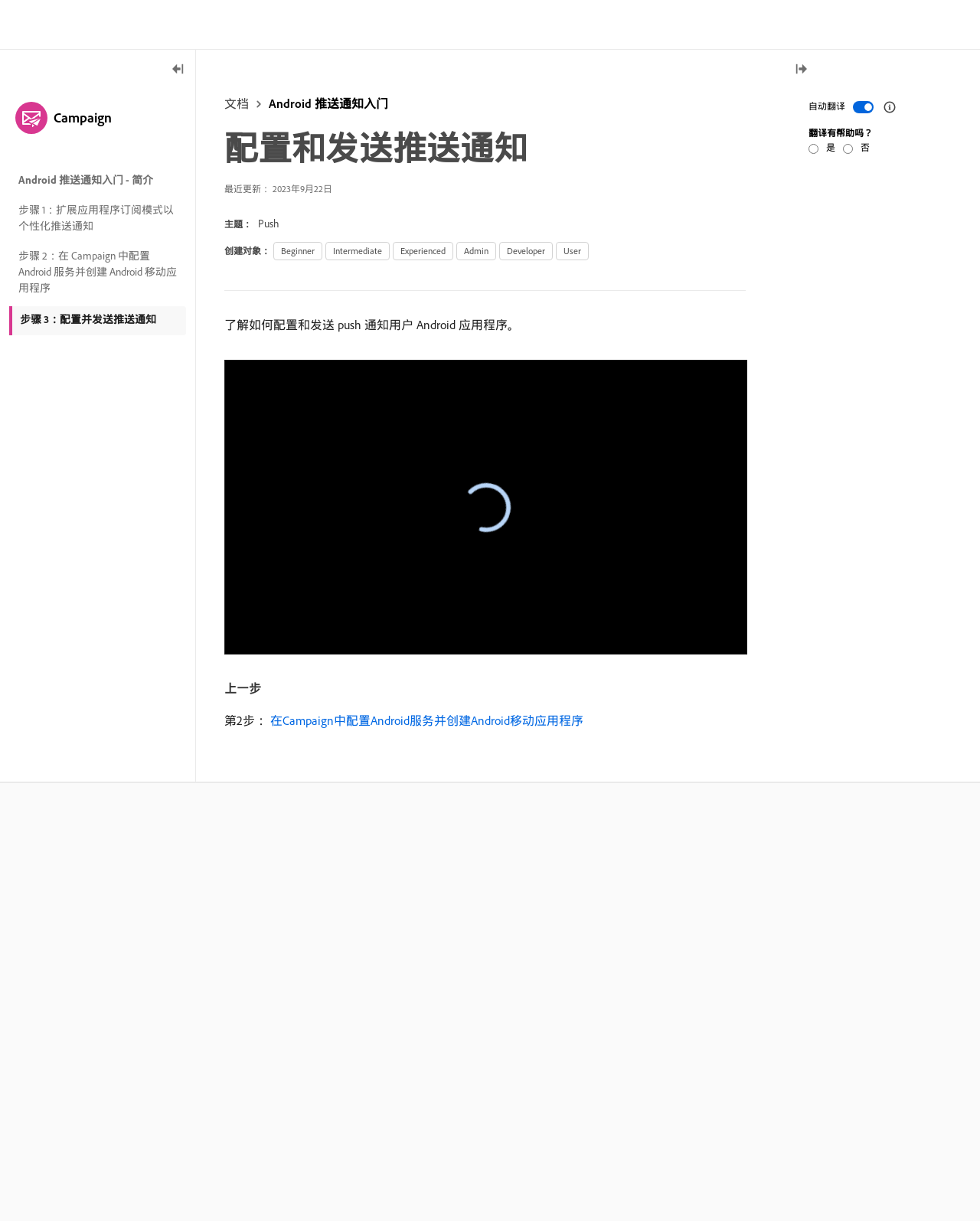Elaborate on the information and visuals displayed on the webpage.

This webpage is about configuring and sending push notifications to Android application users. At the top, there is a main section that spans the entire width of the page. Within this section, there are two links, "文档" and "Android 推送通知入门", positioned side by side near the top left corner. Below these links, there is a heading "配置和发送推送通知" that takes up about half of the page width.

To the right of the heading, there is a section displaying the last update date, "2023年9月22日". Below this section, there are several lines of text, including "主题：", "创建对象：", and a list of user roles such as "Beginner", "Intermediate", and "Admin". These texts are aligned to the left and take up about half of the page width.

In the middle of the page, there is a paragraph of text that explains how to configure and send push notifications to Android application users. Below this paragraph, there is an iframe that contains content from video.tv.adobe.com, taking up about half of the page width.

On the right side of the page, there are several links, including "上一步", "第2步：", and "在Campaign中配置Android服务并创建Android移动应用程序". These links are stacked vertically and take up about a quarter of the page width.

At the top left corner, there is a button "Toggle left rail" with an icon, and at the top right corner, there is another button "Toggle right rail" with an icon. Below the top right button, there is a section with several links, including "Android 推送通知入门 - 简介", "步骤 1：扩展应用程序订阅模式以个性化推送通知", and "步骤 3：配置并发送推送通知". These links are stacked vertically and take up about a quarter of the page width.

At the bottom right corner, there is a section with a checkbox, a link "S InfoOutline 18 N" with an icon, and a text "翻译有帮助吗？". Below this section, there are two radio buttons, "是" and "否".